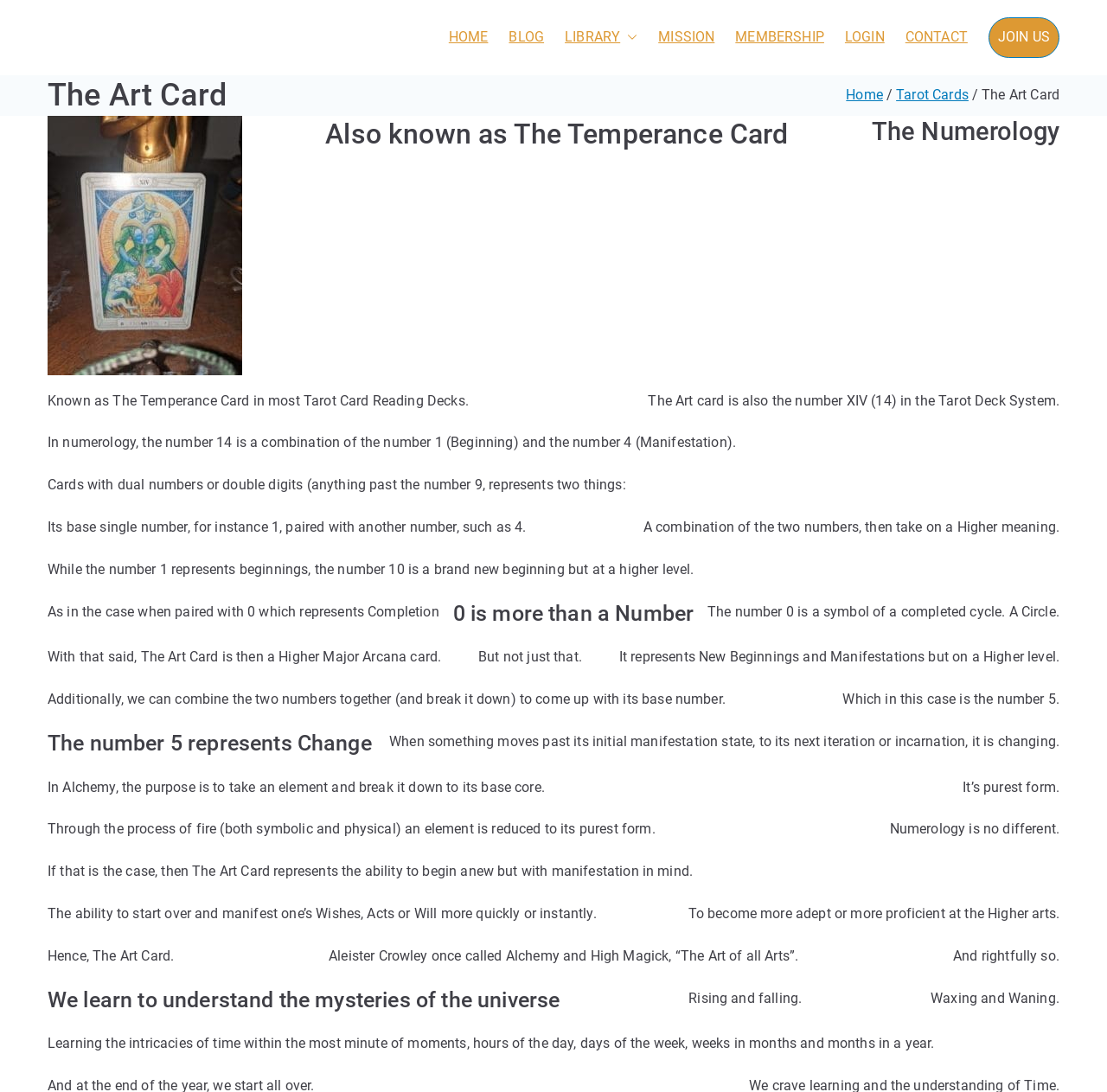Refer to the image and answer the question with as much detail as possible: What is the base number of the Art card in numerology?

The webpage explains that the number 14 can be broken down to its base number, which is 5. This information is provided in the static text element with ID 219.